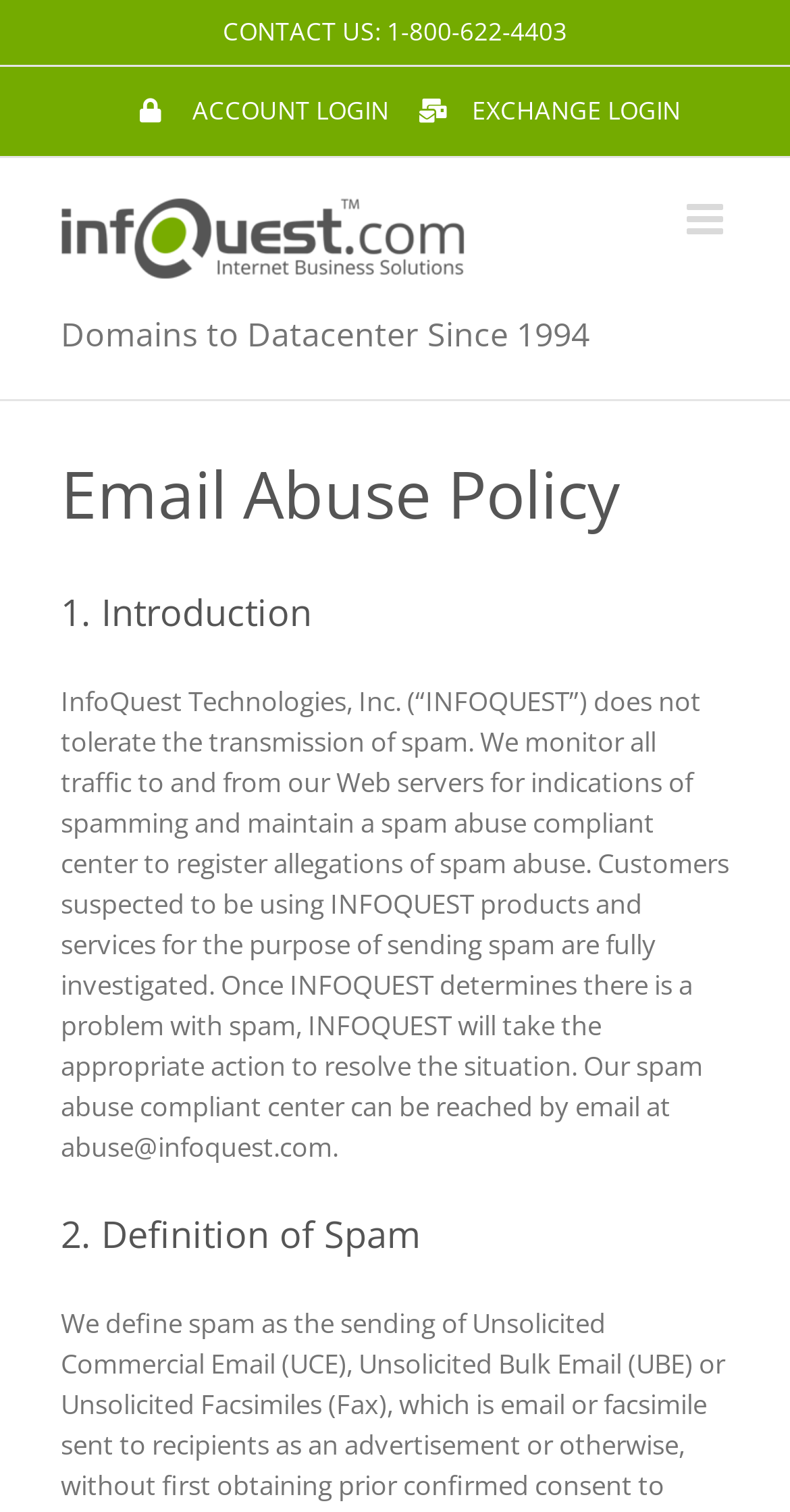Locate the bounding box for the described UI element: "aria-label="Toggle mobile menu"". Ensure the coordinates are four float numbers between 0 and 1, formatted as [left, top, right, bottom].

[0.869, 0.132, 0.923, 0.16]